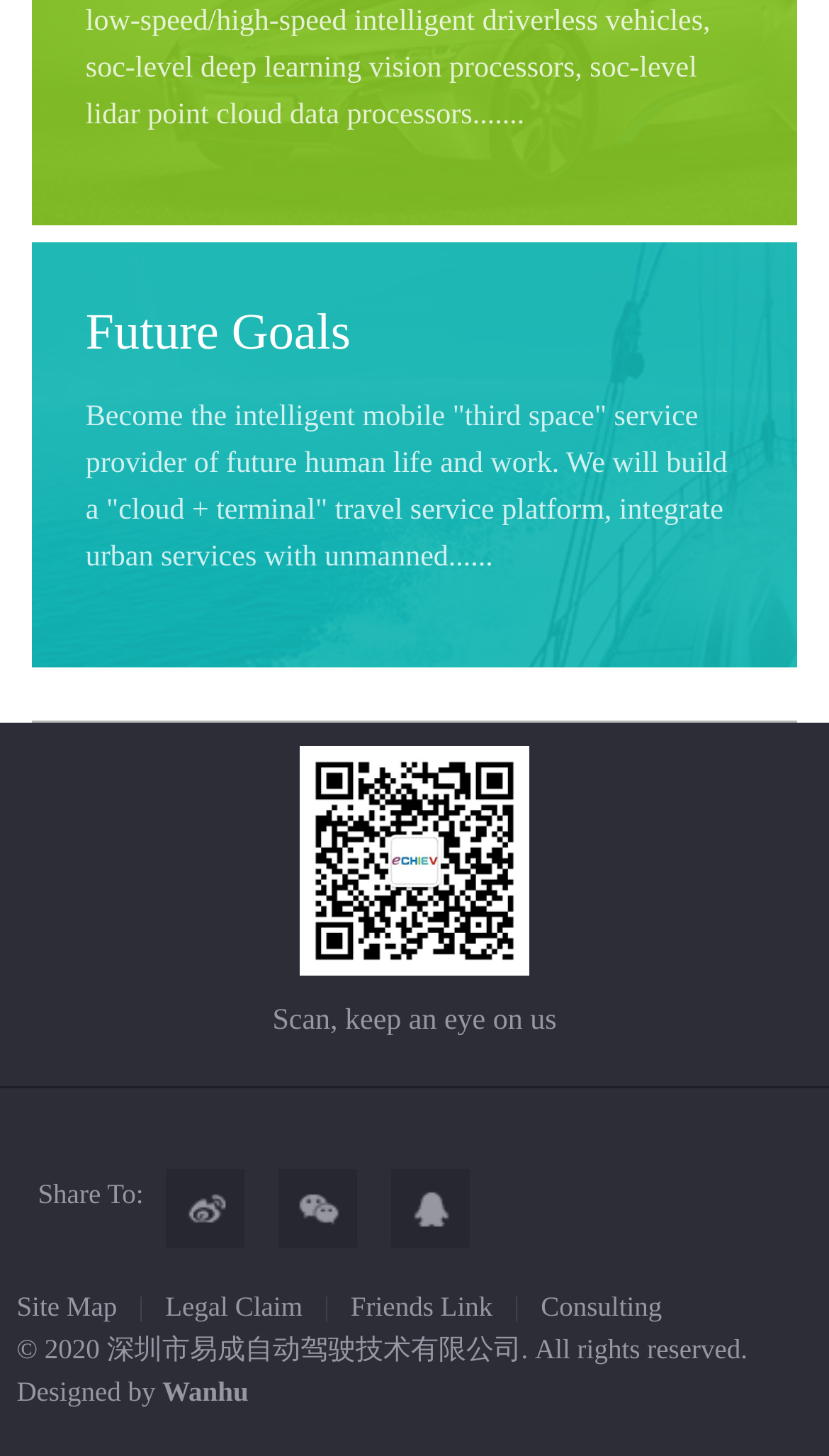Identify and provide the bounding box for the element described by: "Wanhu".

[0.196, 0.942, 0.3, 0.971]